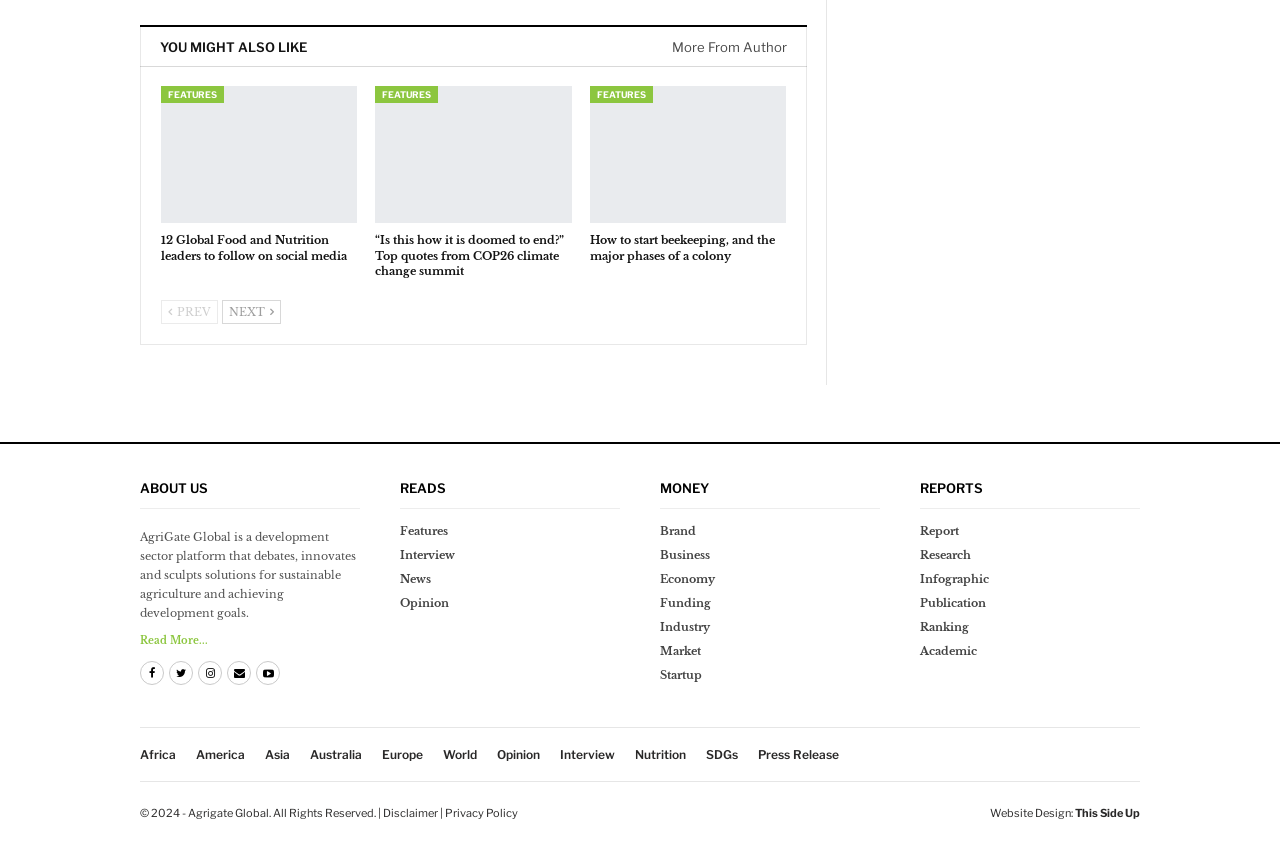What are the categories in the 'READS' section?
Answer the question with a single word or phrase, referring to the image.

Features, Interview, News, Opinion